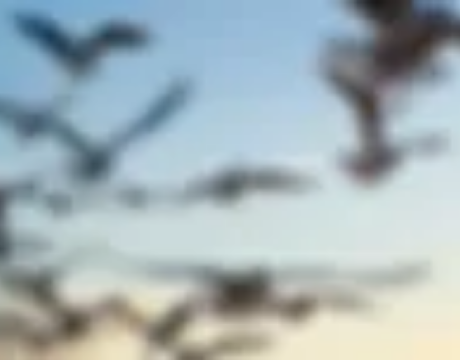Analyze the image and give a detailed response to the question:
What are the seagulls doing in the image?

The seagulls in the image have their wings outstretched, which indicates that they are gliding through the air, rather than flapping their wings or engaging in other behaviors.